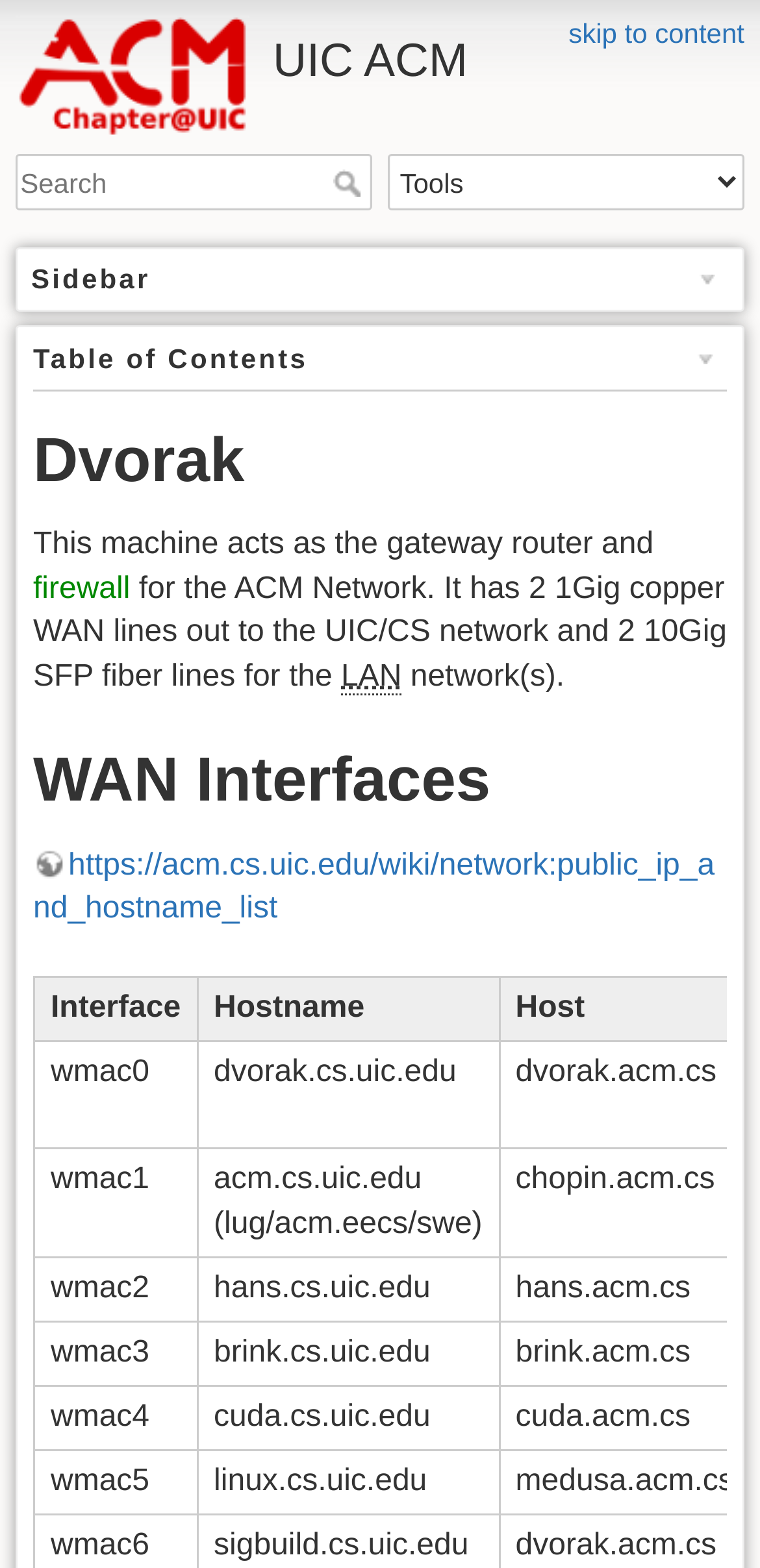Provide the bounding box coordinates for the UI element that is described by this text: "skip to content". The coordinates should be in the form of four float numbers between 0 and 1: [left, top, right, bottom].

[0.748, 0.011, 0.979, 0.031]